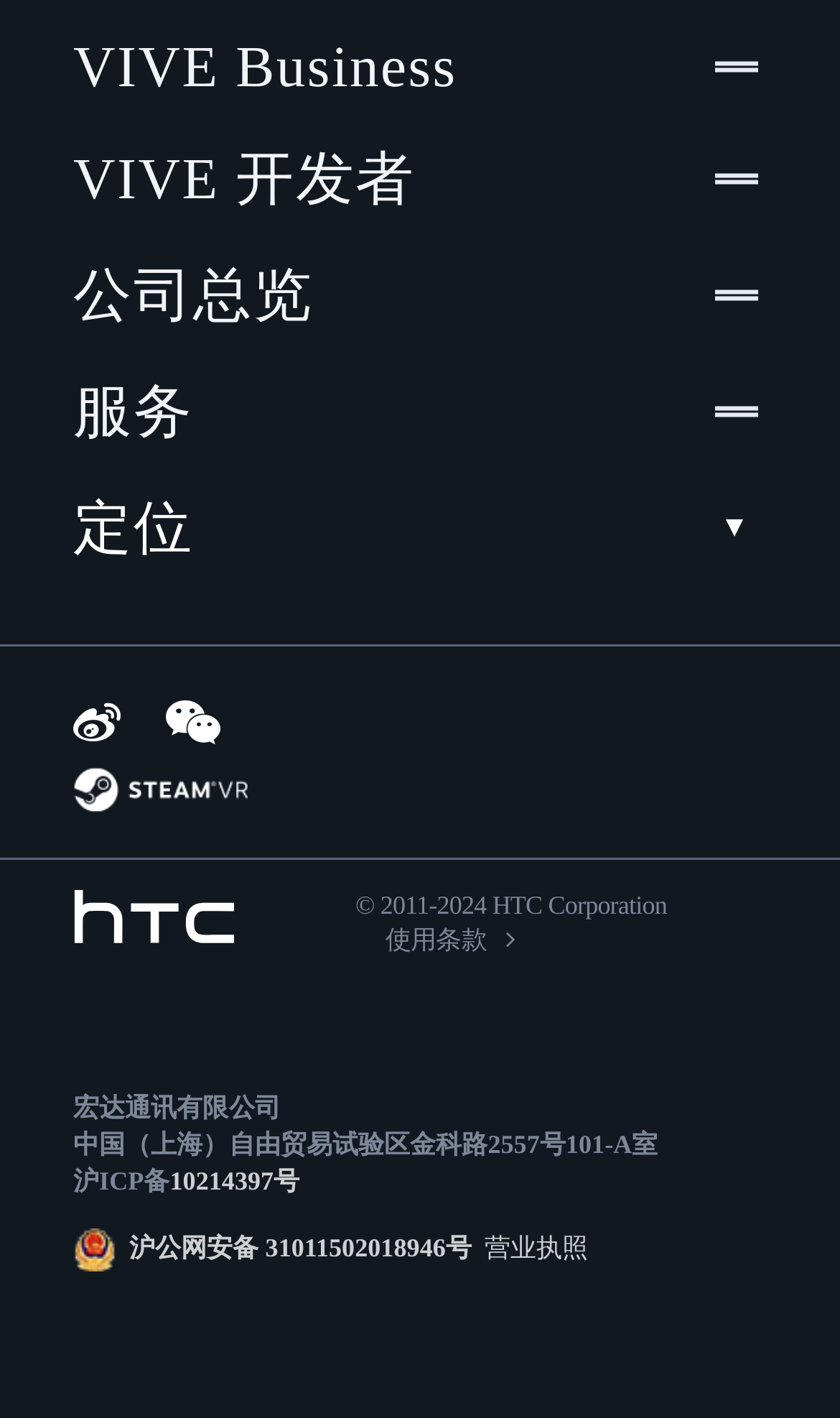What is the address of the company?
From the details in the image, answer the question comprehensively.

The company address can be found at the bottom of the webpage, where it says '中国（上海）自由贸易试验区金科路2557号101-A室'.